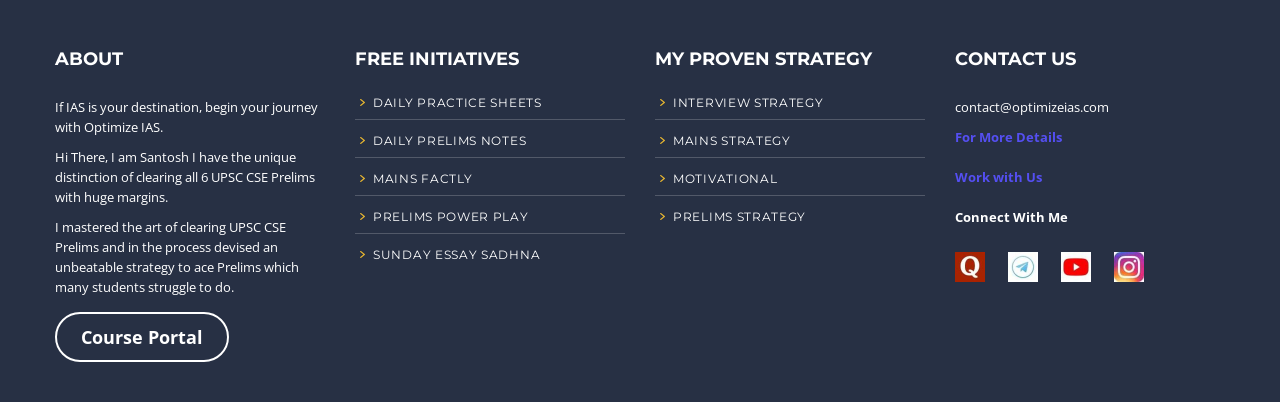Identify the bounding box for the UI element described as: "Daily Practice Sheets". The coordinates should be four float numbers between 0 and 1, i.e., [left, top, right, bottom].

[0.277, 0.229, 0.488, 0.298]